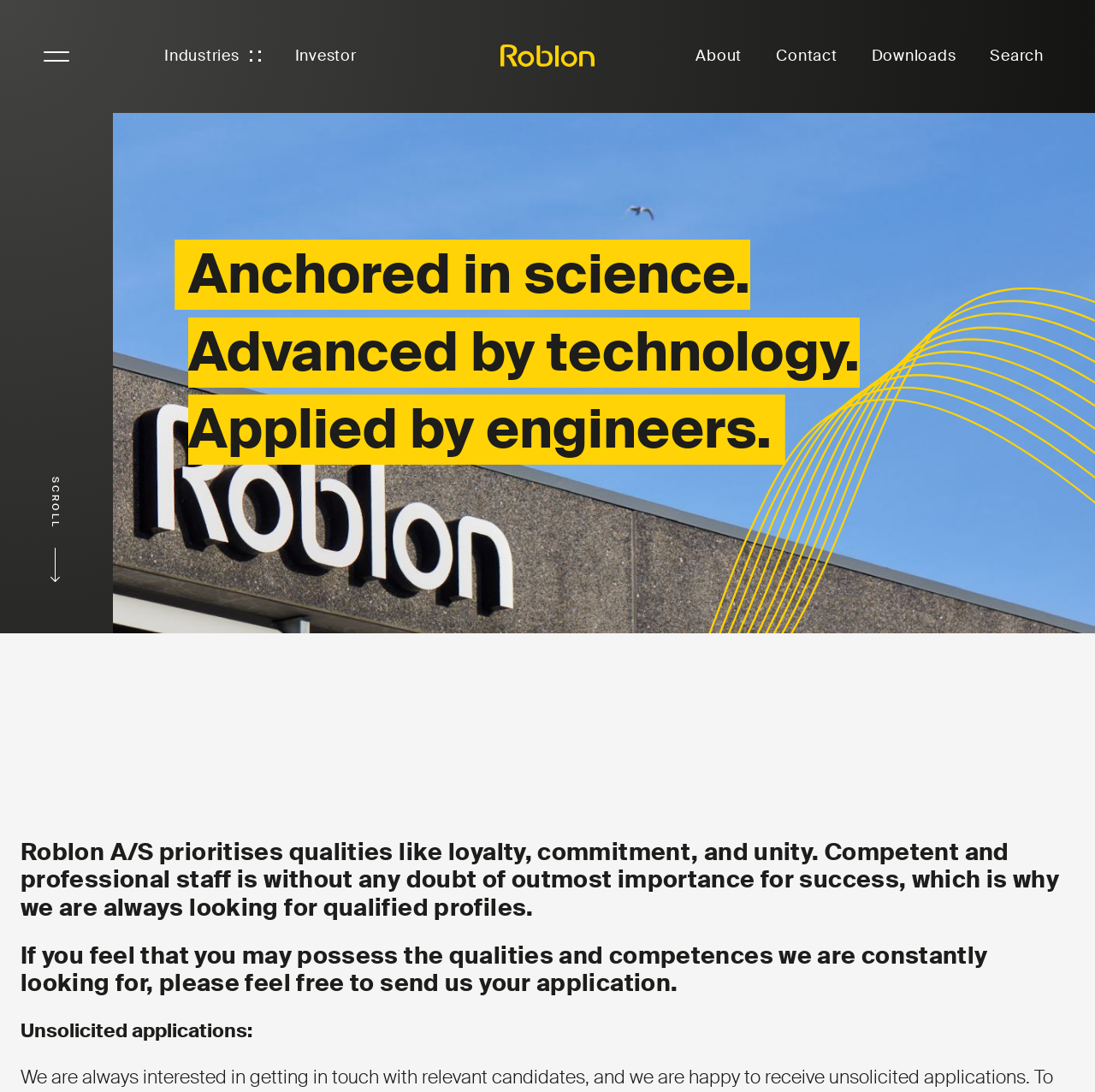What is the first industry listed? Examine the screenshot and reply using just one word or a brief phrase.

Fiber Optic Cables